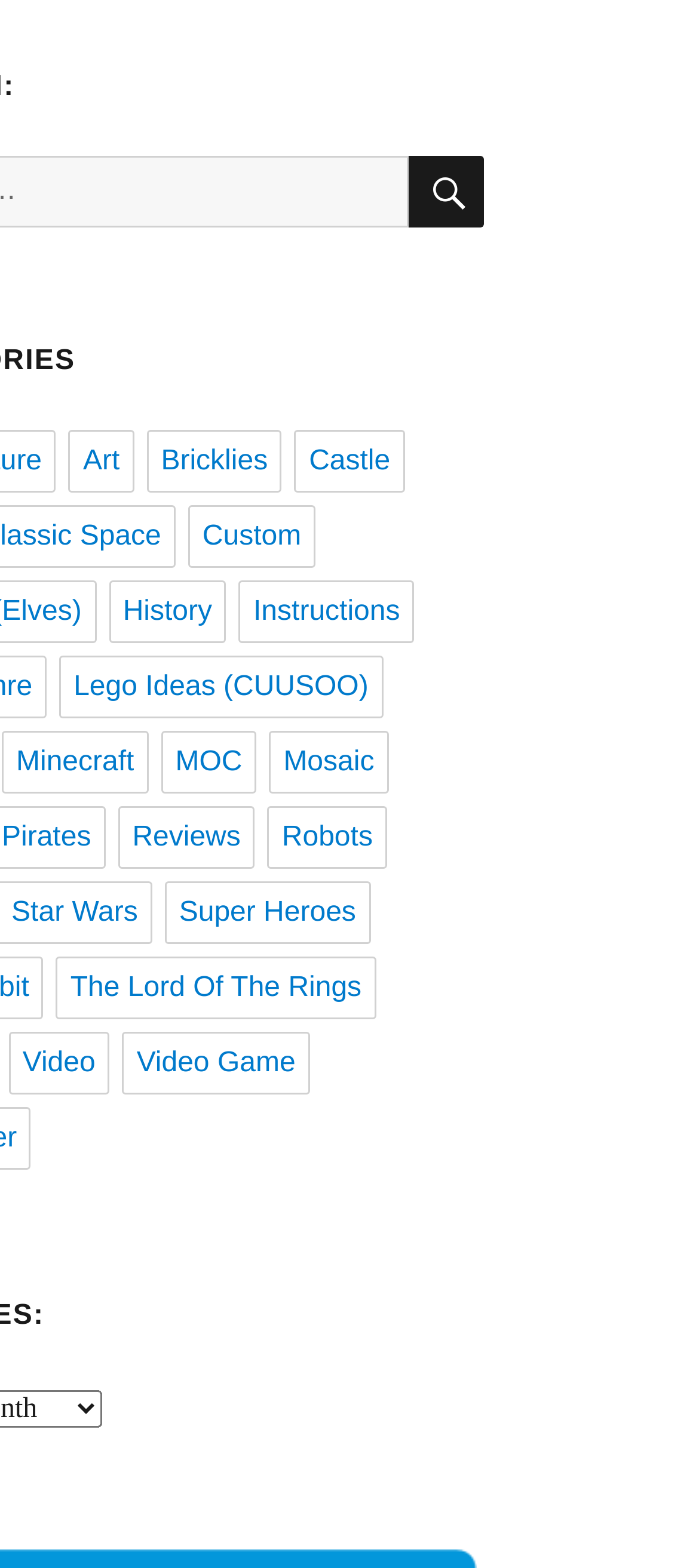Please specify the bounding box coordinates of the region to click in order to perform the following instruction: "Read Reviews".

[0.169, 0.514, 0.365, 0.554]